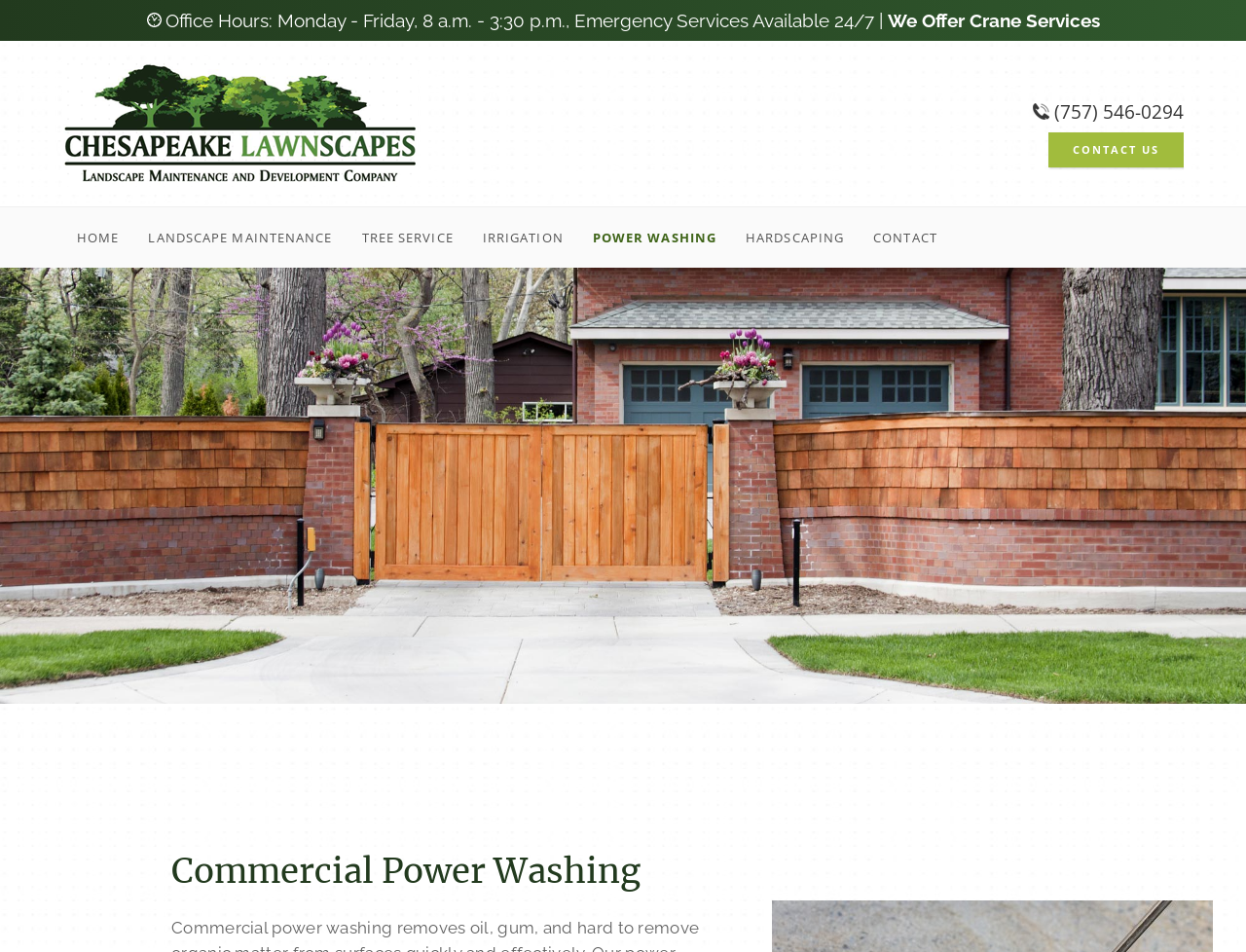Identify the bounding box coordinates of the element that should be clicked to fulfill this task: "Learn about power washing services". The coordinates should be provided as four float numbers between 0 and 1, i.e., [left, top, right, bottom].

[0.468, 0.219, 0.583, 0.28]